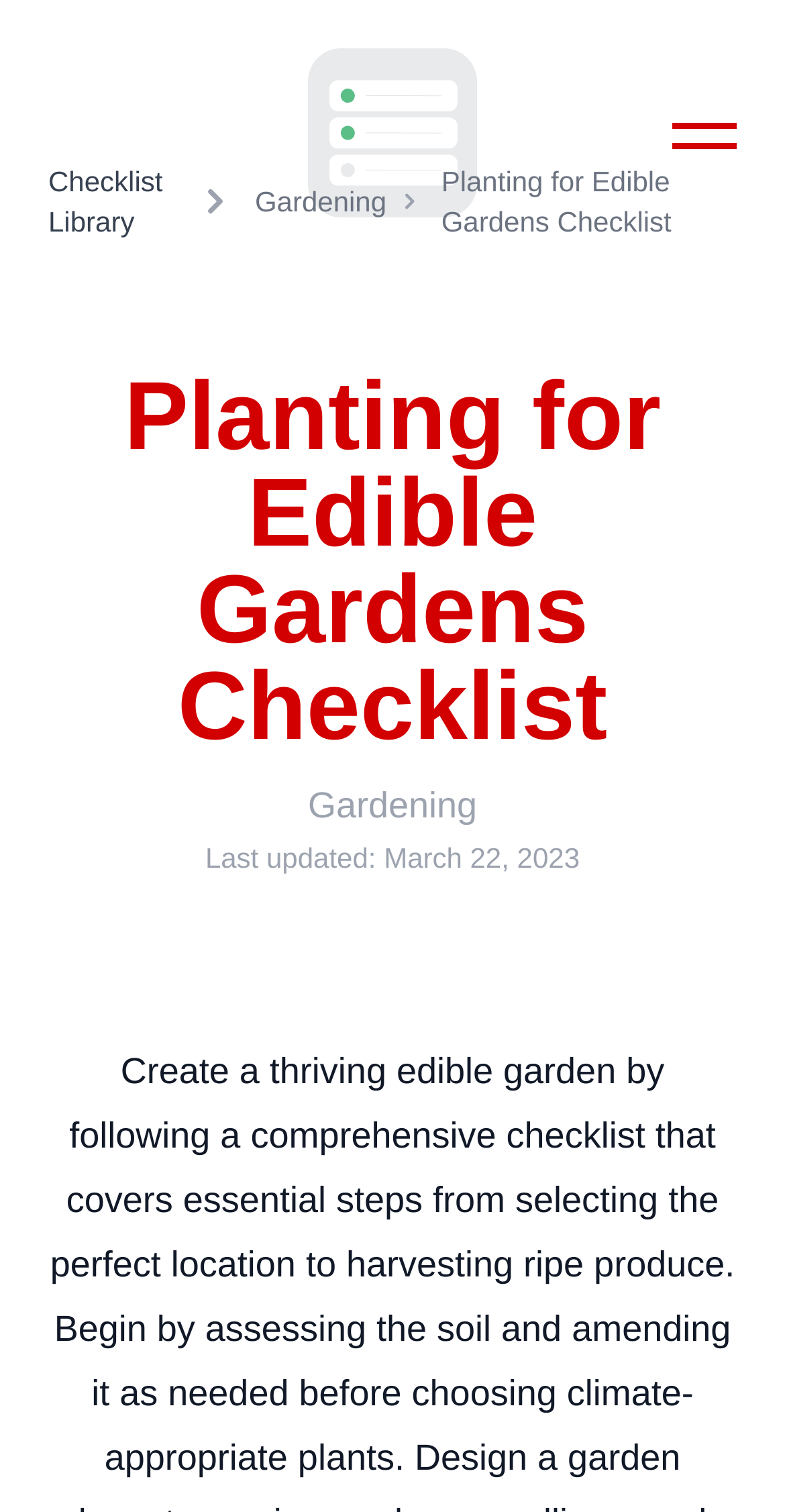Identify the bounding box for the element characterized by the following description: "Checklist Library".

[0.062, 0.107, 0.232, 0.16]